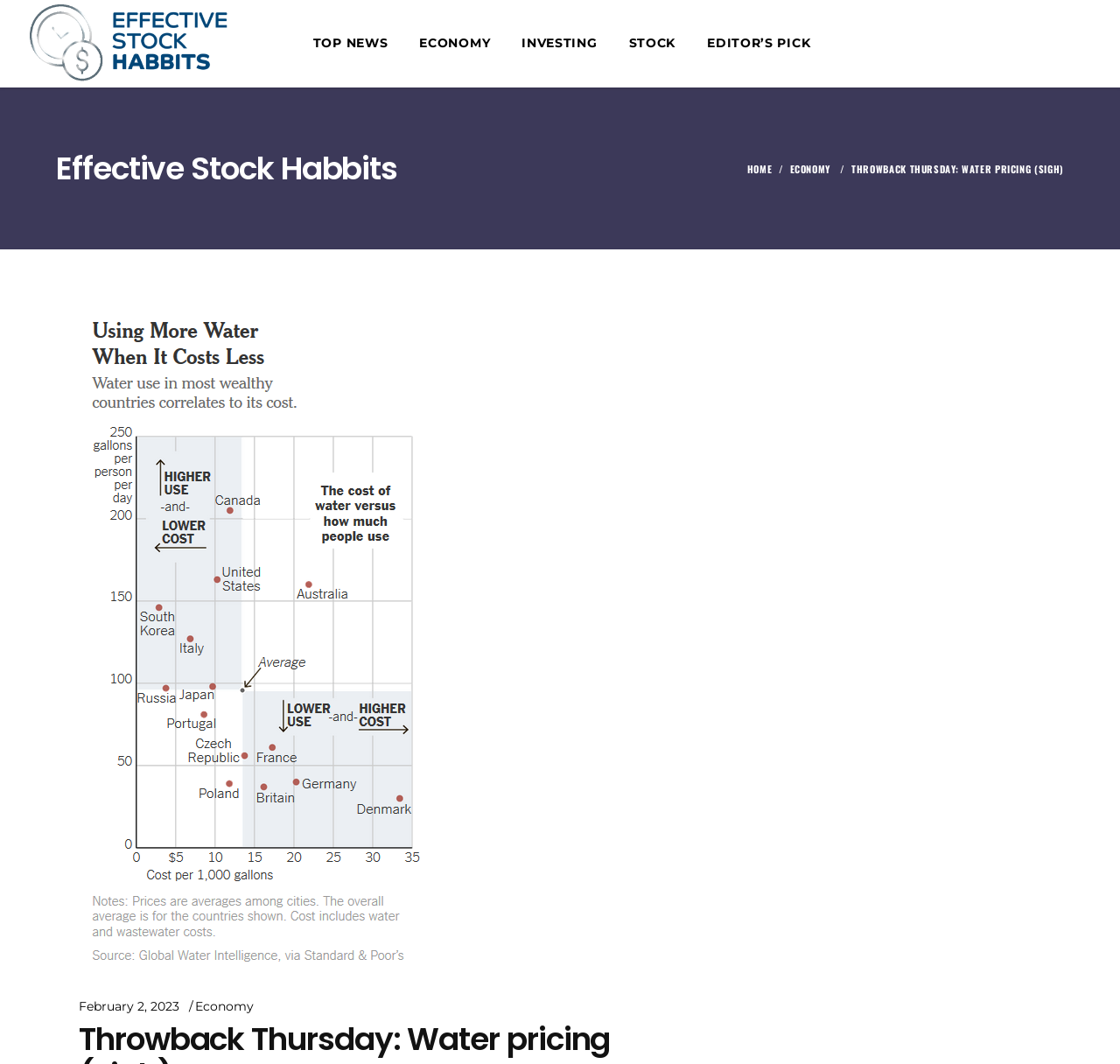Identify the bounding box coordinates of the region that should be clicked to execute the following instruction: "View Effective Stock Habbits".

[0.05, 0.141, 0.667, 0.175]